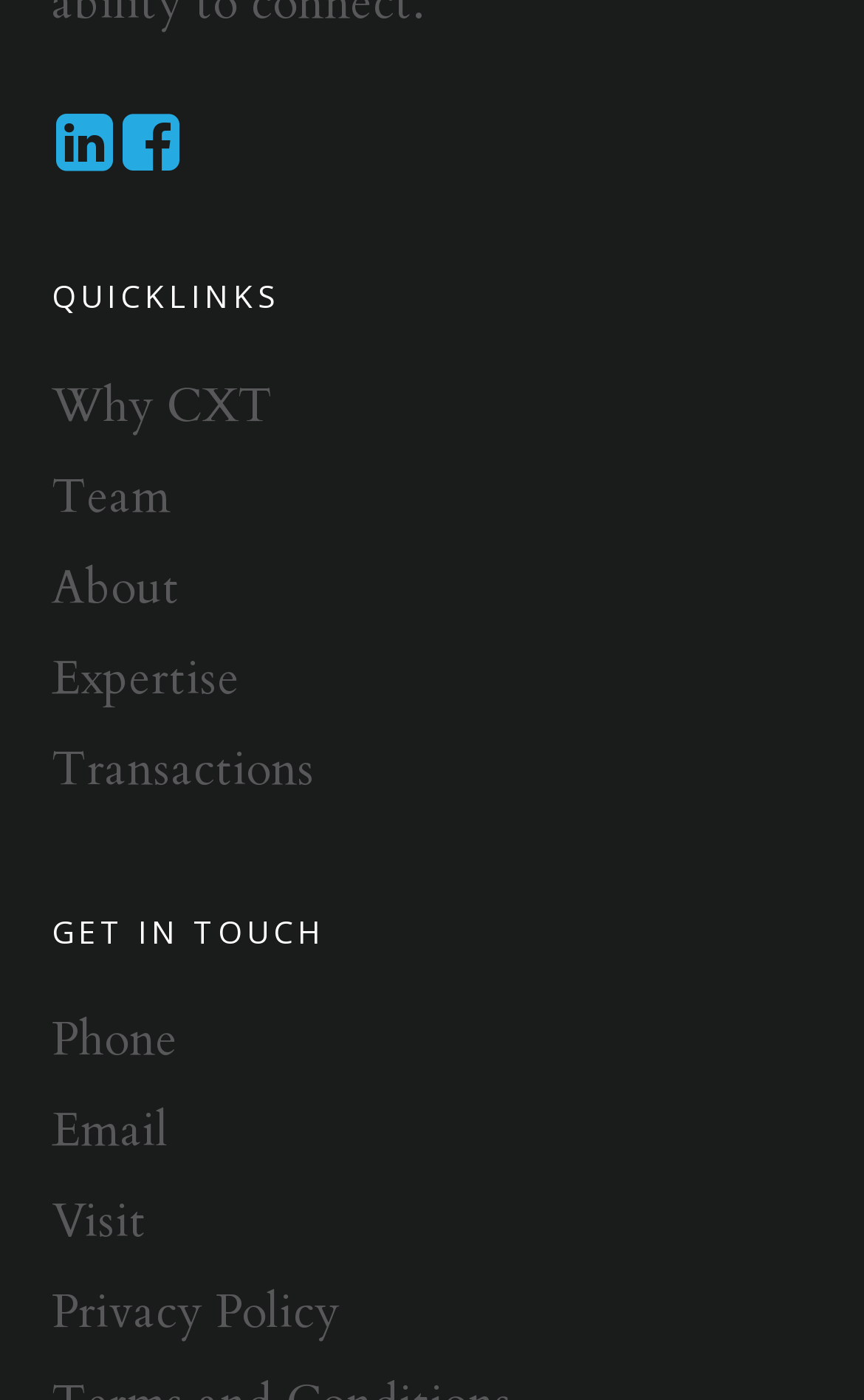Please identify the bounding box coordinates of the element's region that I should click in order to complete the following instruction: "Learn about the Team". The bounding box coordinates consist of four float numbers between 0 and 1, i.e., [left, top, right, bottom].

[0.06, 0.331, 0.198, 0.377]